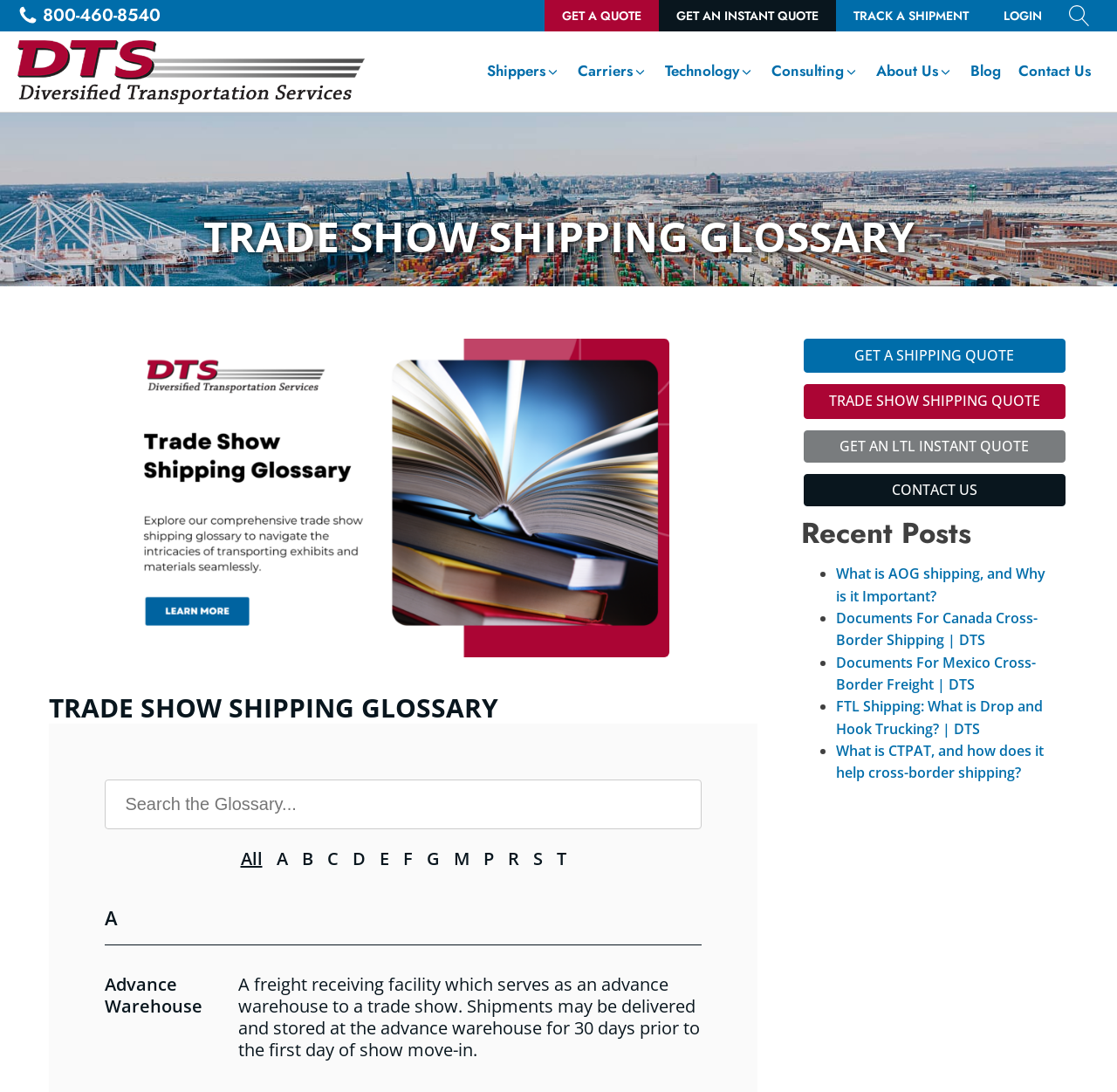How many recent posts are listed?
Please provide a detailed and comprehensive answer to the question.

I counted the number of list items in the 'Recent Posts' section, which are 4 links to different blog posts, indicating that there are 4 recent posts listed.